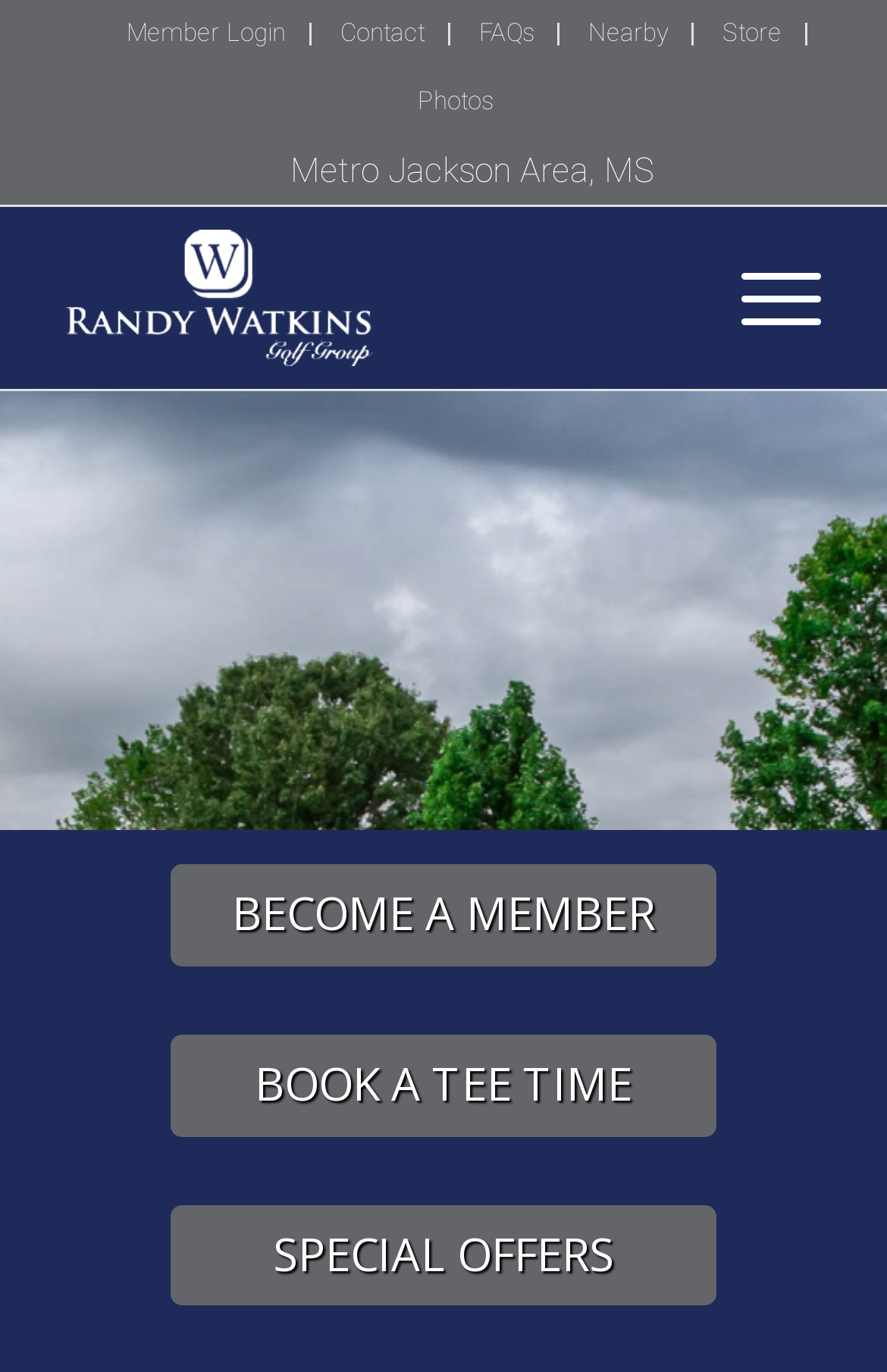What is the purpose of the 'BOOK A TEE TIME' button?
Answer the question with a detailed explanation, including all necessary information.

I inferred the purpose of the 'BOOK A TEE TIME' button by its text and the context of the webpage, which is about a golf group. It is likely that this button is used to book a tee time for golfing.